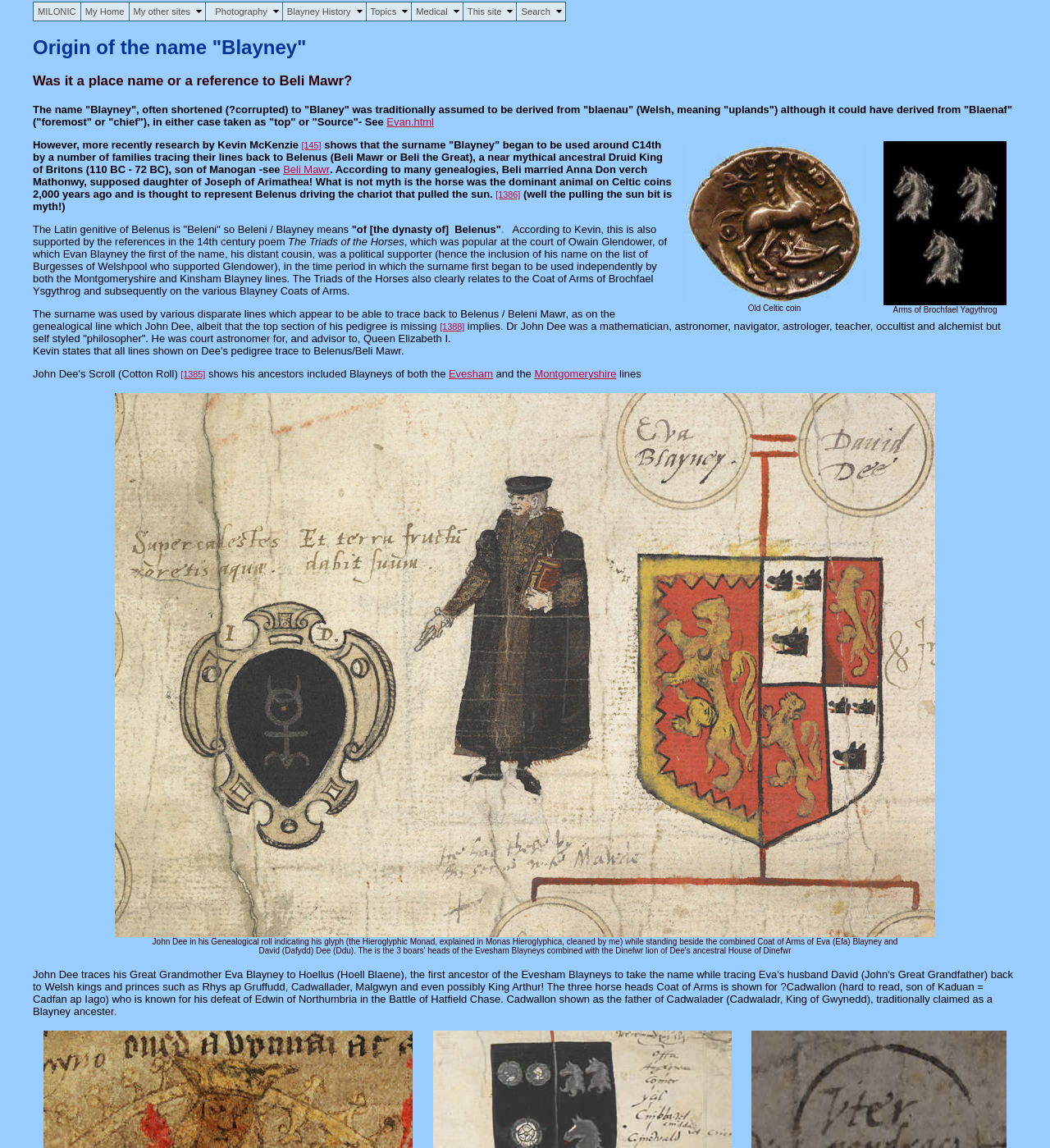Locate the bounding box coordinates of the clickable region to complete the following instruction: "Go to My Home."

[0.081, 0.006, 0.118, 0.014]